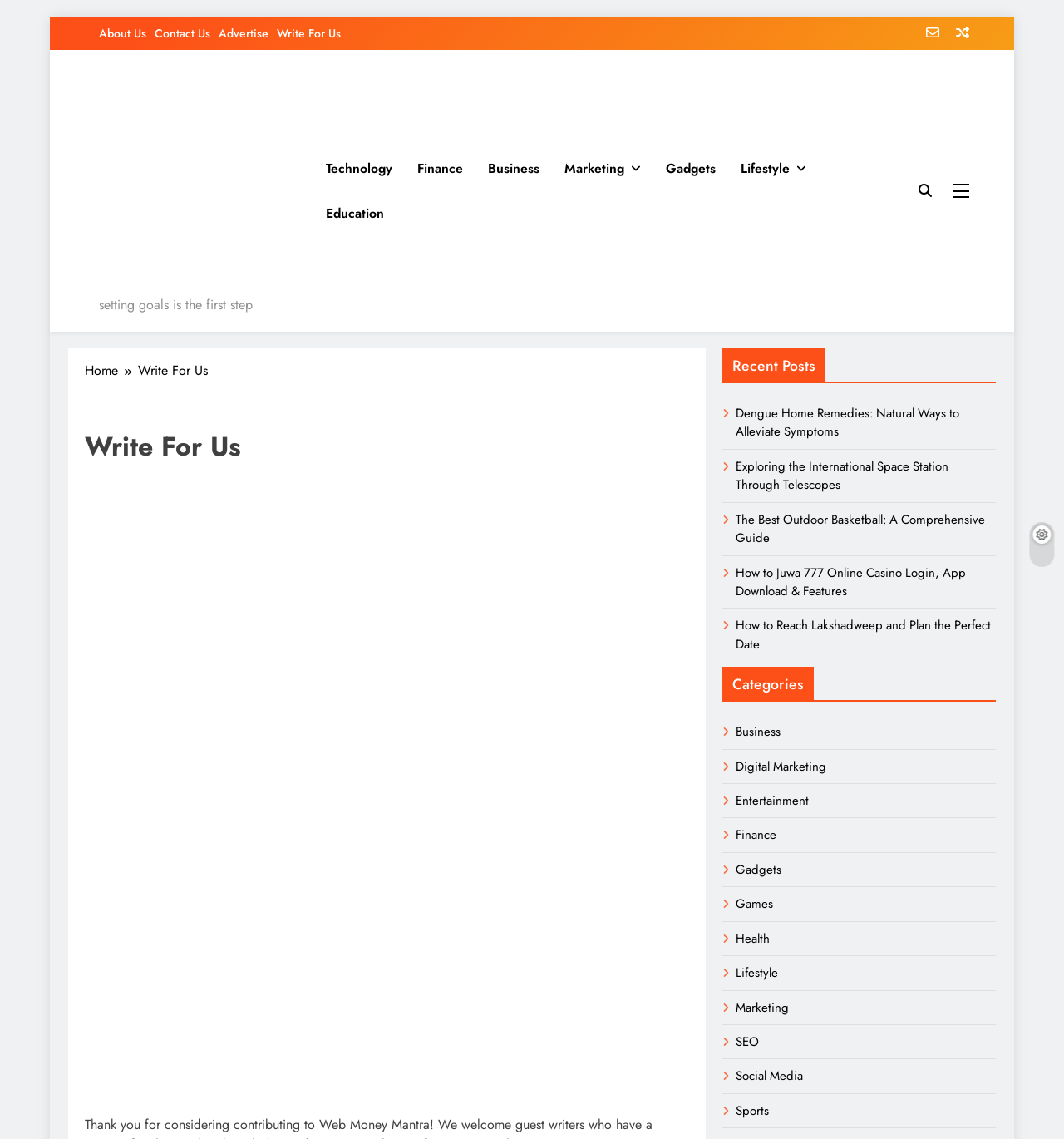Determine the bounding box coordinates for the clickable element required to fulfill the instruction: "Subscribe to the newsletter". Provide the coordinates as four float numbers between 0 and 1, i.e., [left, top, right, bottom].

[0.859, 0.02, 0.883, 0.038]